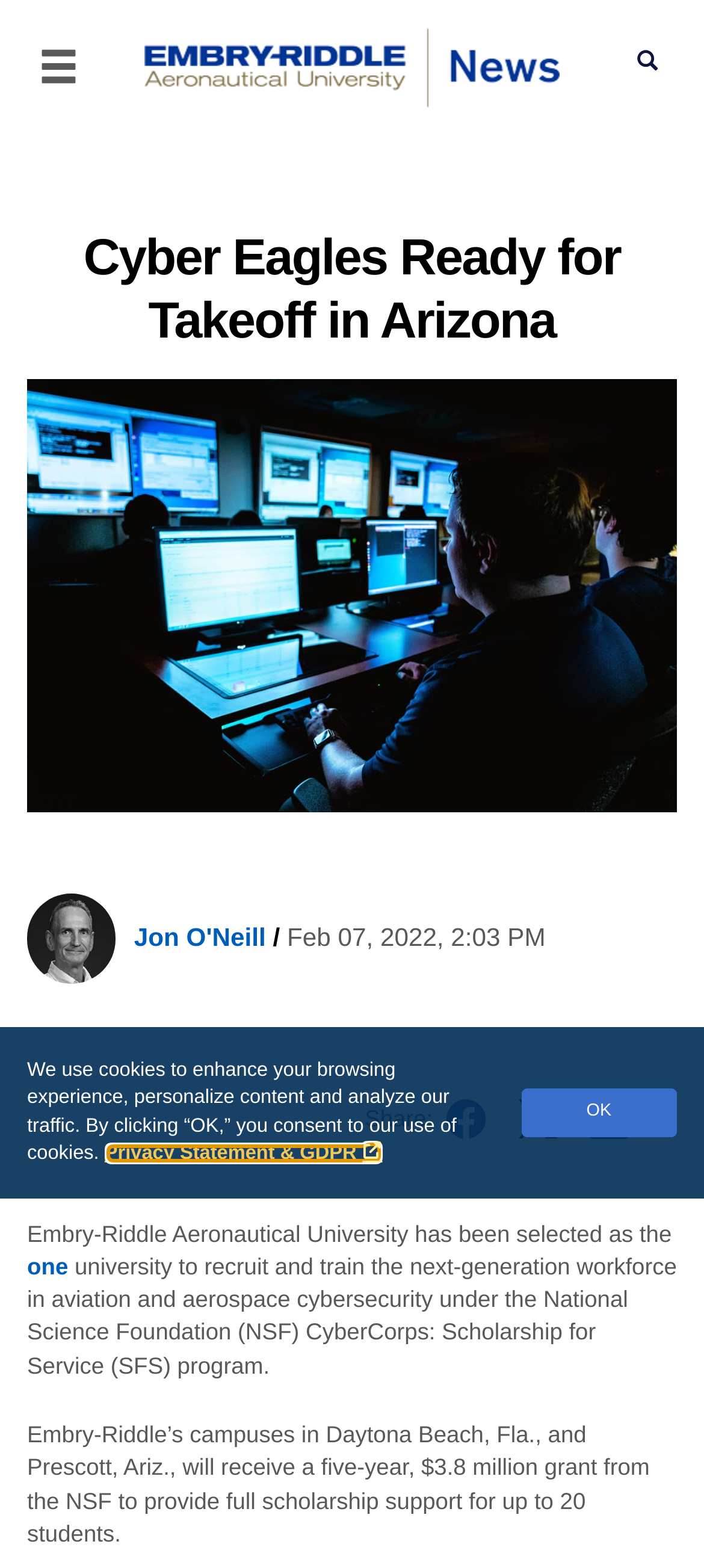Using the provided description one, find the bounding box coordinates for the UI element. Provide the coordinates in (top-left x, top-left y, bottom-right x, bottom-right y) format, ensuring all values are between 0 and 1.

[0.038, 0.799, 0.097, 0.816]